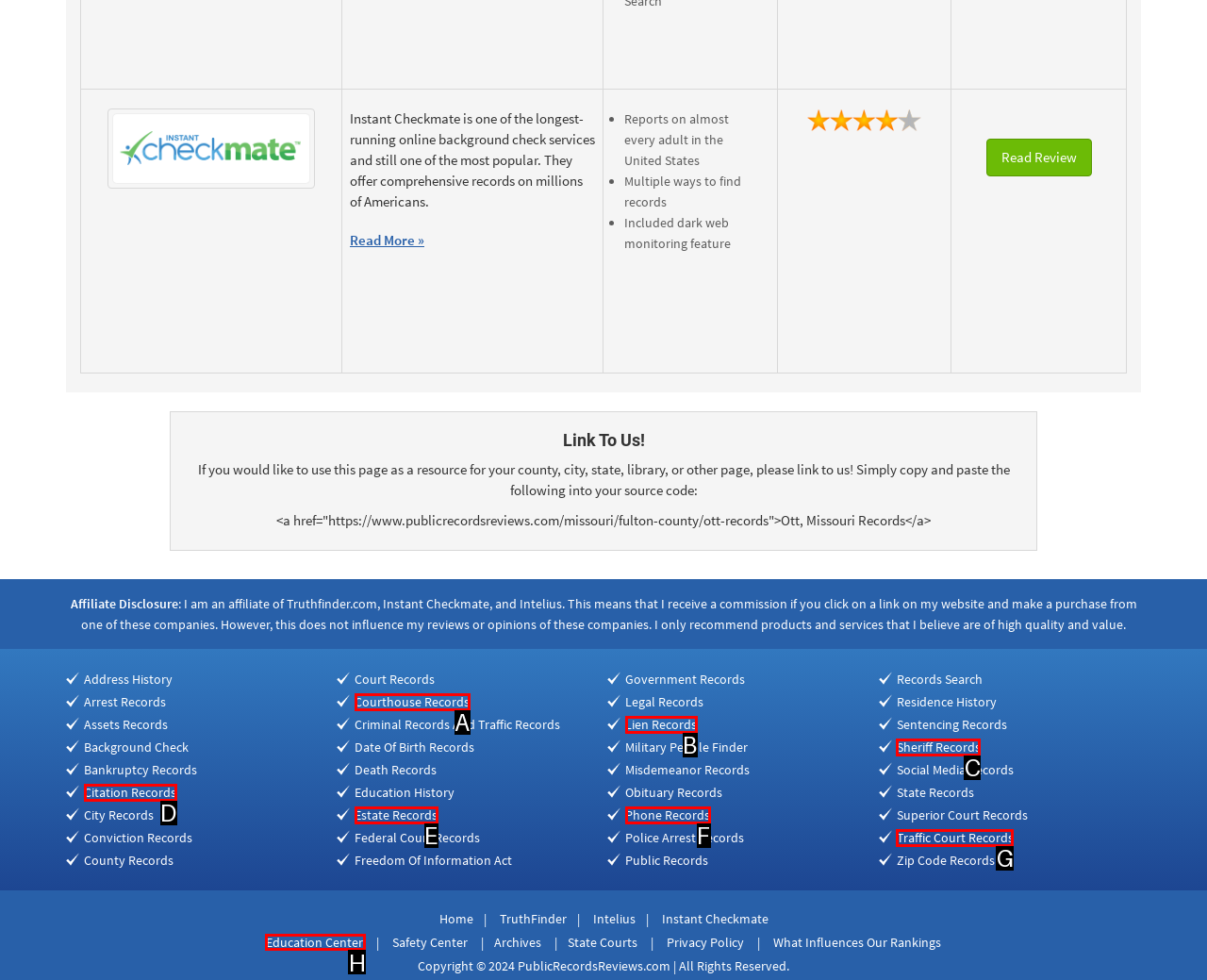Choose the HTML element that needs to be clicked for the given task: Visit the Education Center Respond by giving the letter of the chosen option.

H